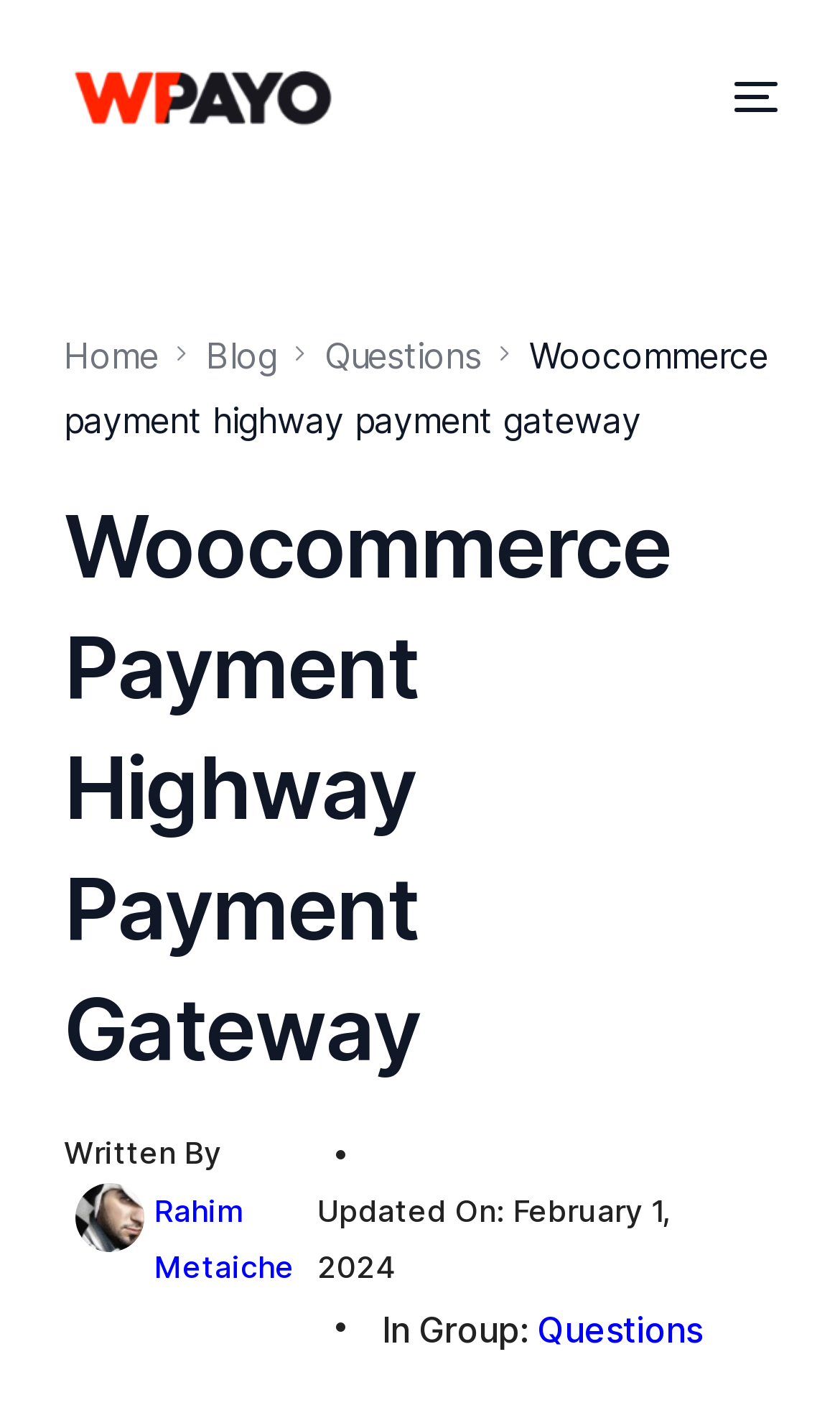Give a one-word or short-phrase answer to the following question: 
What is the name of the payment gateway?

Payment Highway